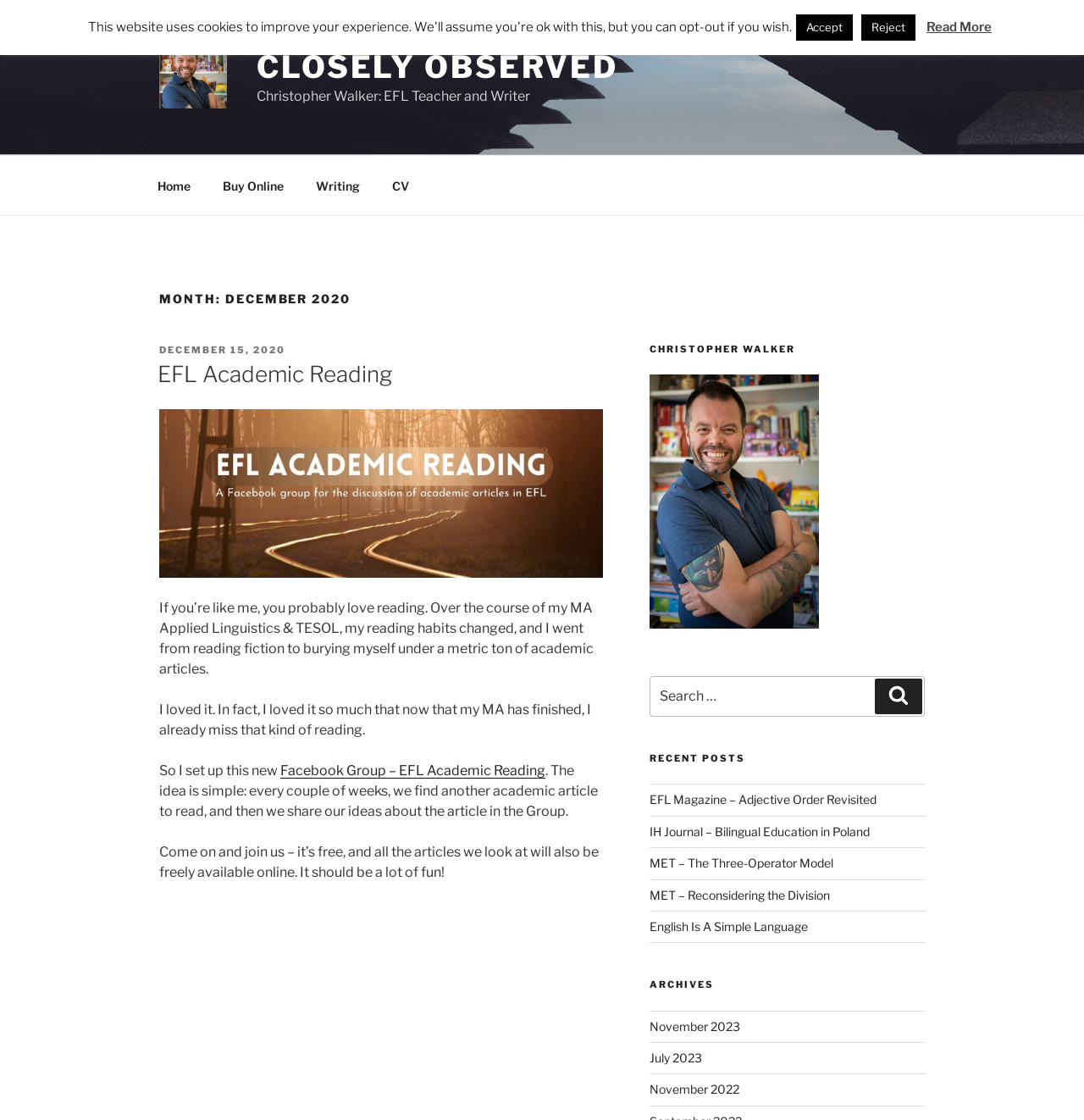What is the topic of the article?
Can you provide an in-depth and detailed response to the question?

The answer can be found in the heading element 'EFL Academic Reading' which is located within the article section of the webpage. This heading is a subheading of the main article and indicates the topic of the article.